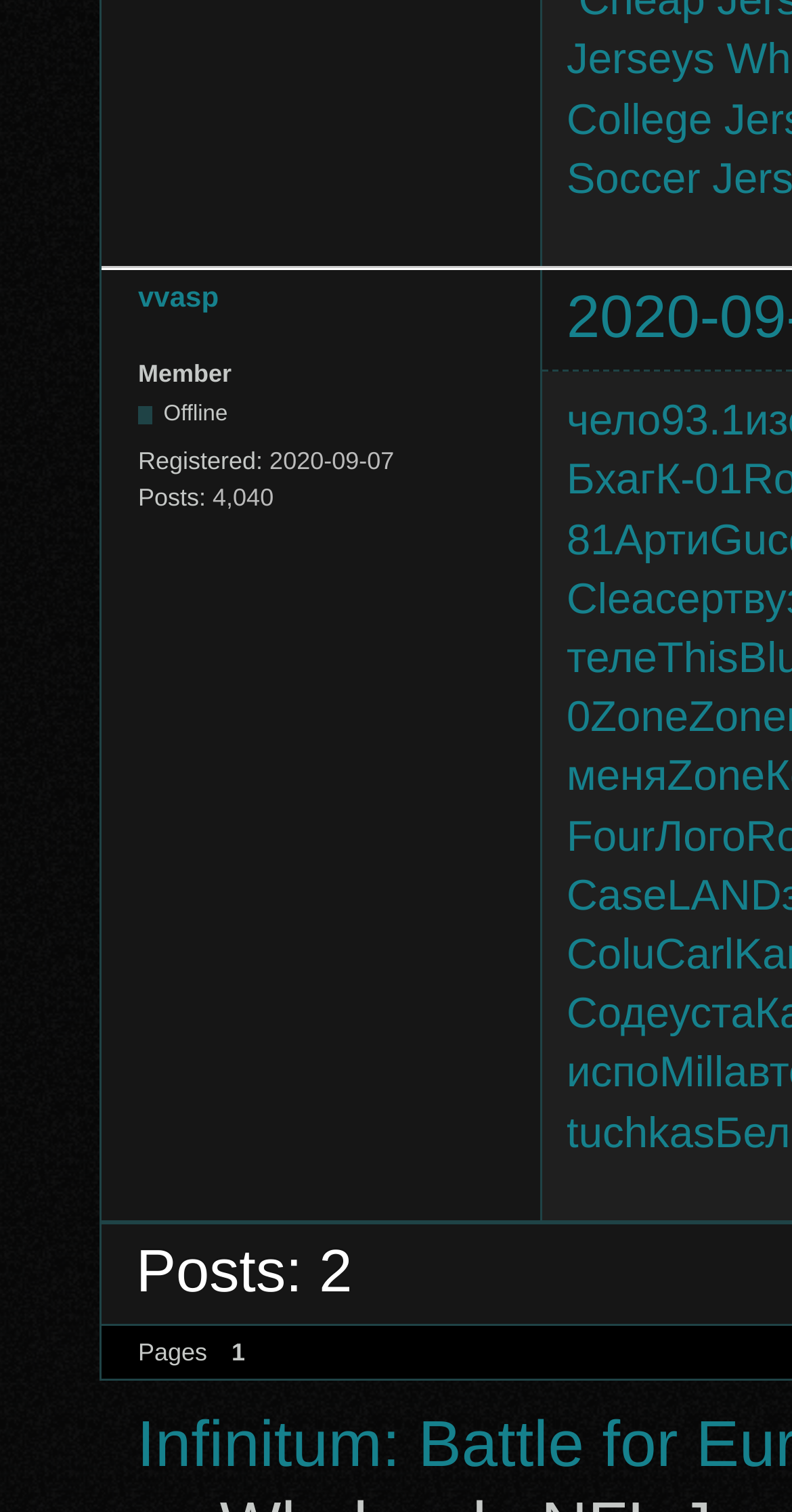Give a one-word or short phrase answer to this question: 
How many links are there in the webpage?

More than 20